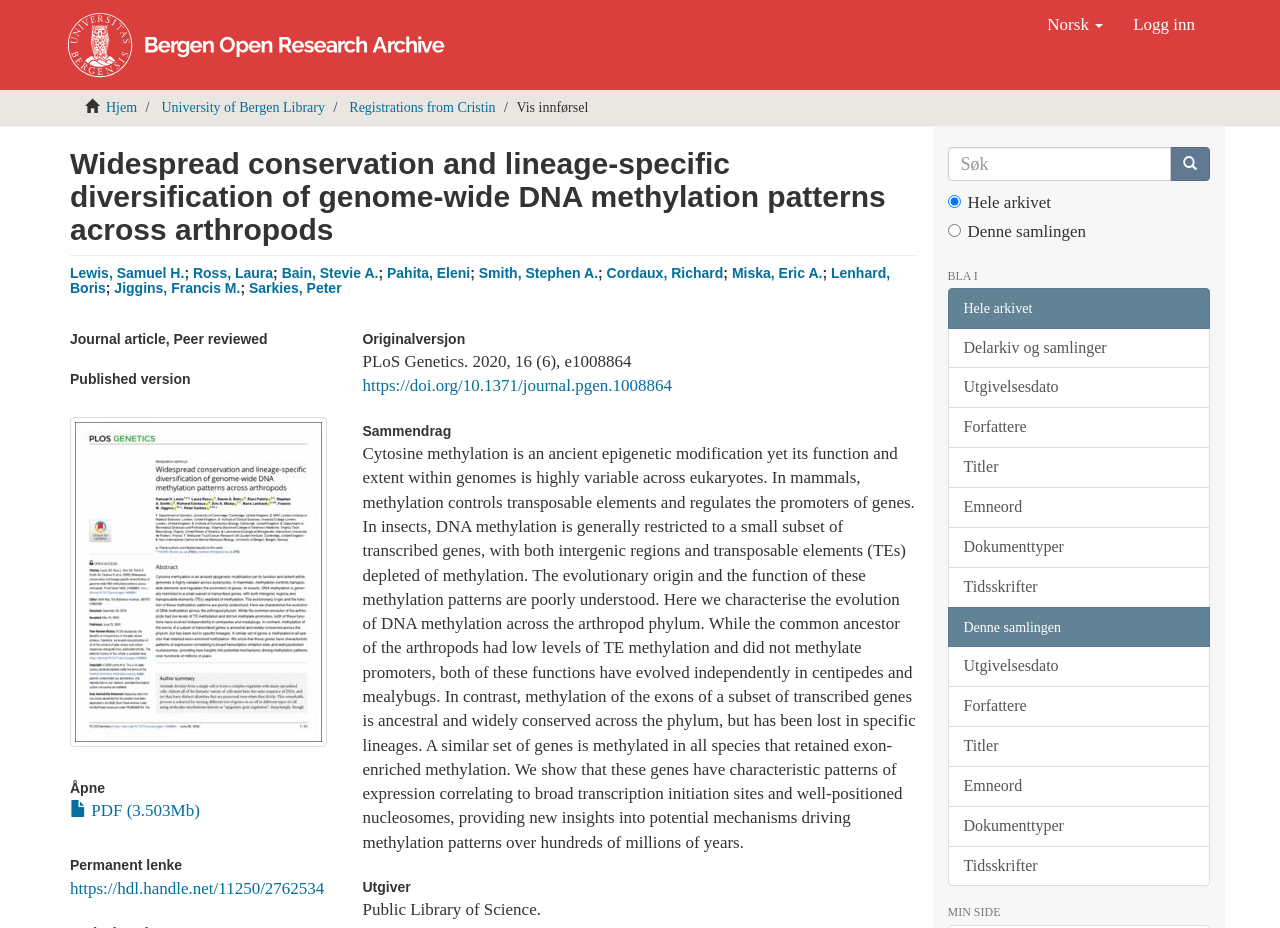Please find the bounding box coordinates of the element's region to be clicked to carry out this instruction: "Switch to Norwegian language".

[0.807, 0.0, 0.874, 0.054]